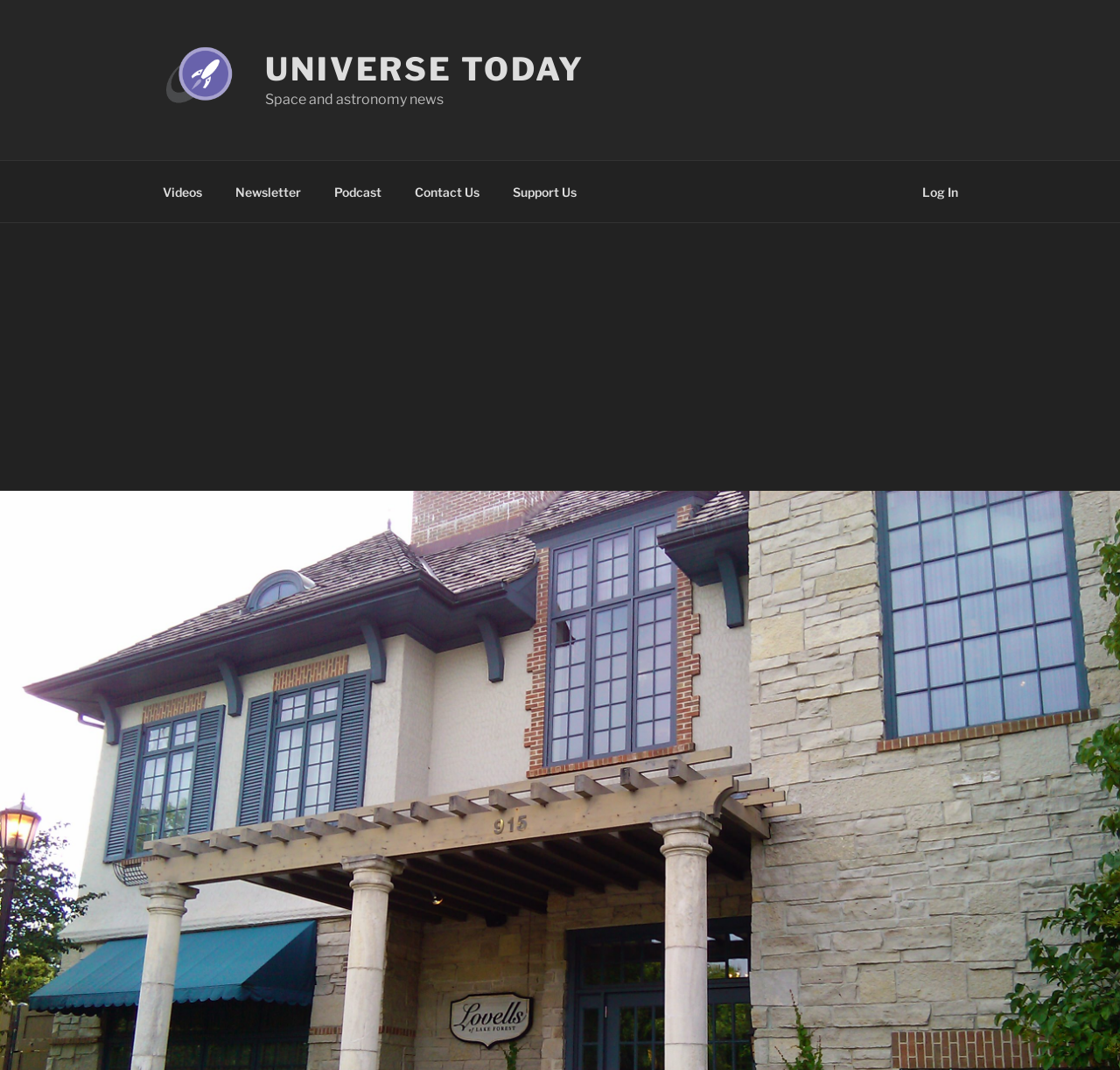Locate the bounding box coordinates of the clickable region necessary to complete the following instruction: "browse space and astronomy news". Provide the coordinates in the format of four float numbers between 0 and 1, i.e., [left, top, right, bottom].

[0.237, 0.085, 0.396, 0.101]